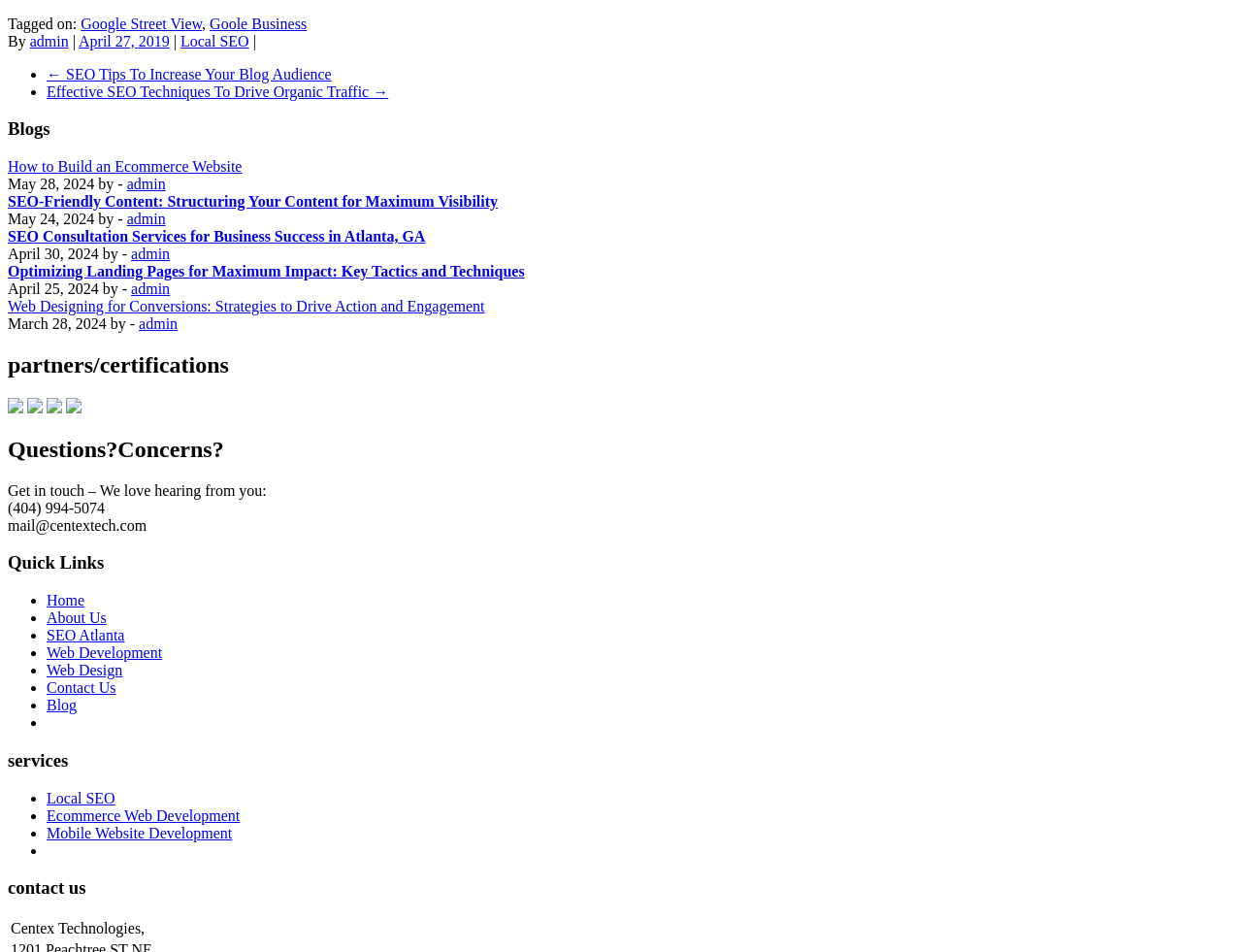What are the services offered by the company?
Look at the image and answer the question using a single word or phrase.

Local SEO, Ecommerce Web Development, etc.